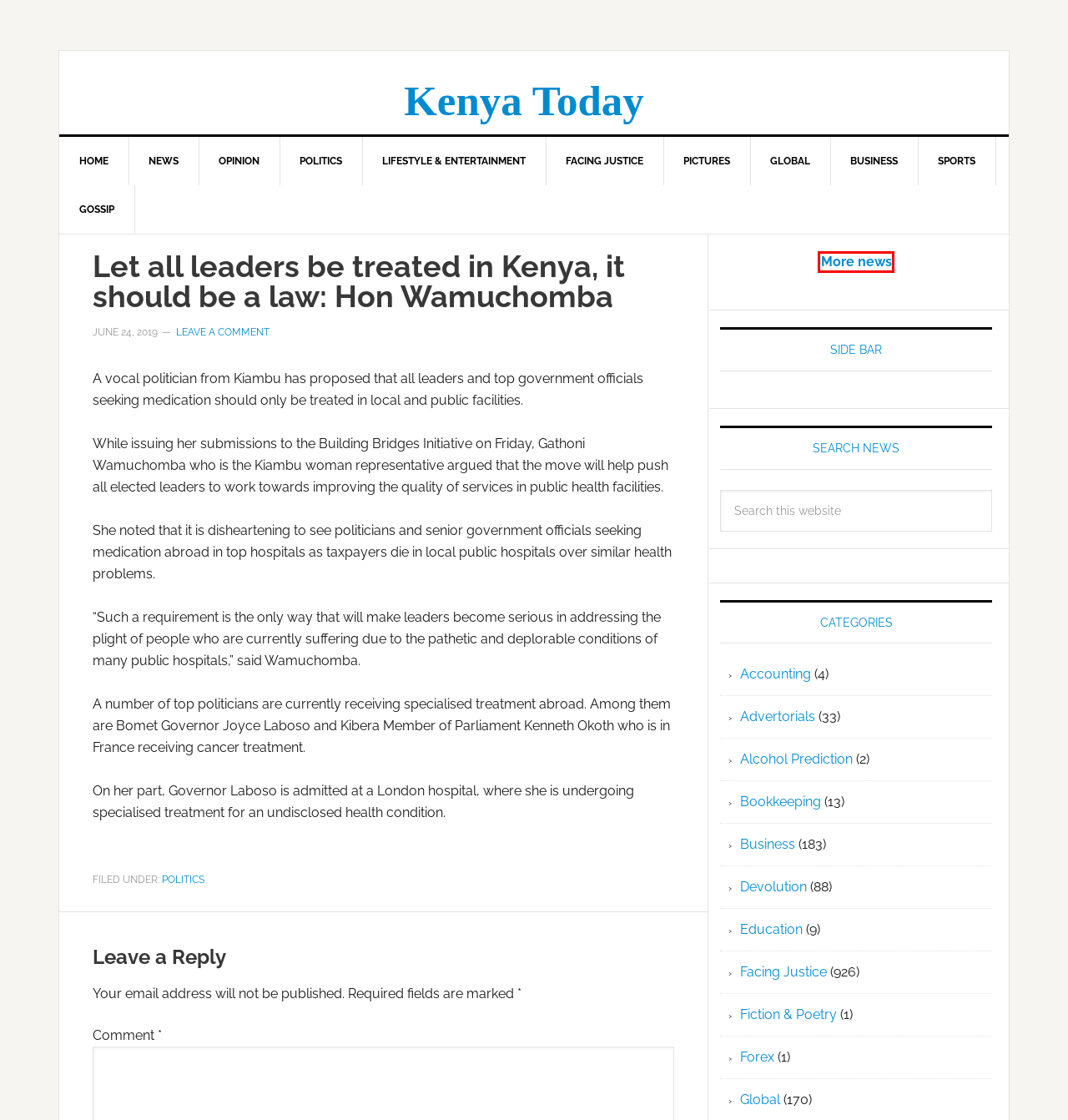You see a screenshot of a webpage with a red bounding box surrounding an element. Pick the webpage description that most accurately represents the new webpage after interacting with the element in the red bounding box. The options are:
A. Alcohol Prediction Archives | Kenya Today
B. Global Archives | Kenya Today
C. Forex Archives | Kenya Today
D. Education Archives | Kenya Today
E. Kenya Today - Archives | Kenya Today
F. Fiction & Poetry Archives | Kenya Today
G. Business Archives | Kenya Today
H. Devolution Archives | Kenya Today

E